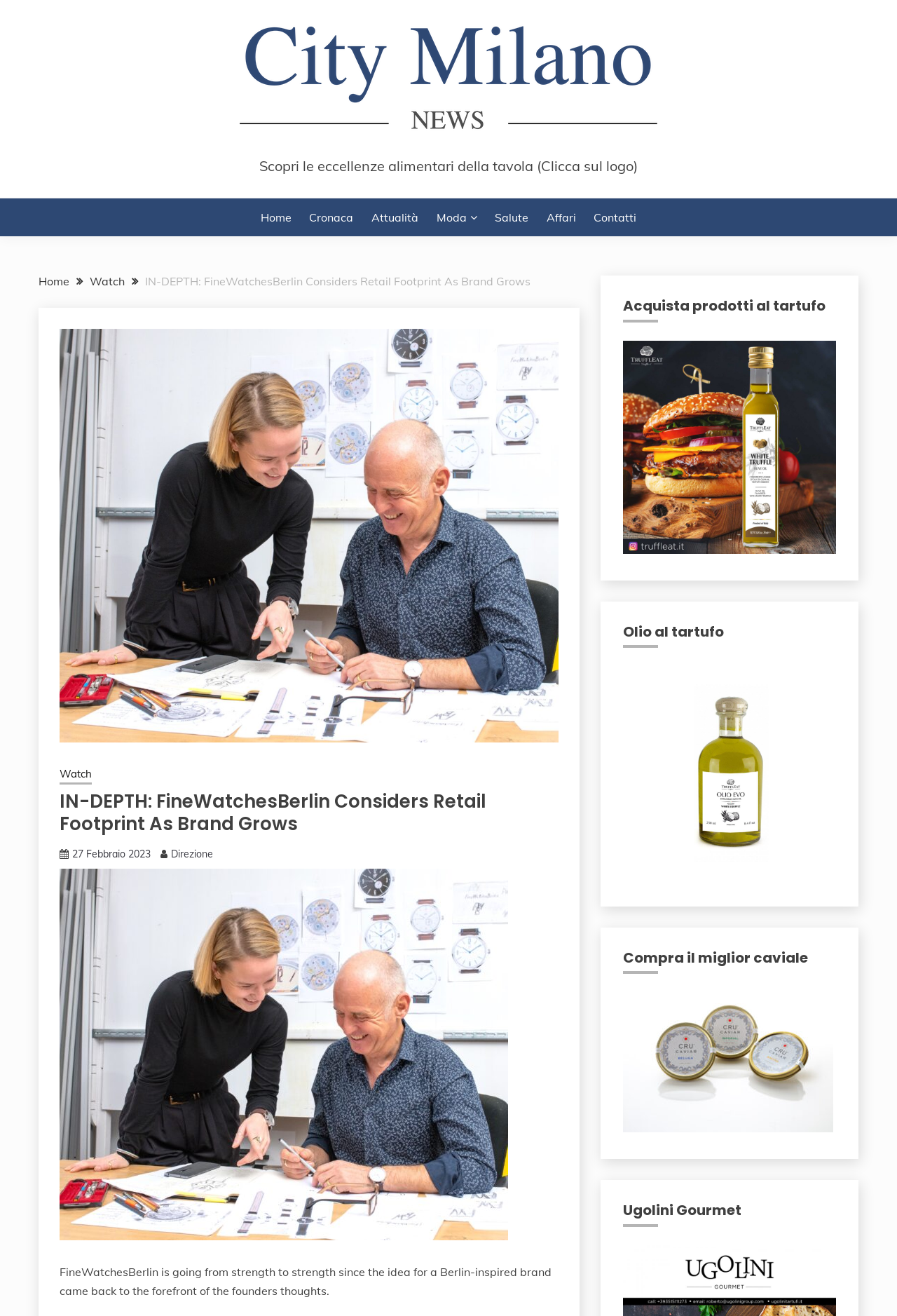Give a one-word or short phrase answer to this question: 
How many navigation links are there?

7